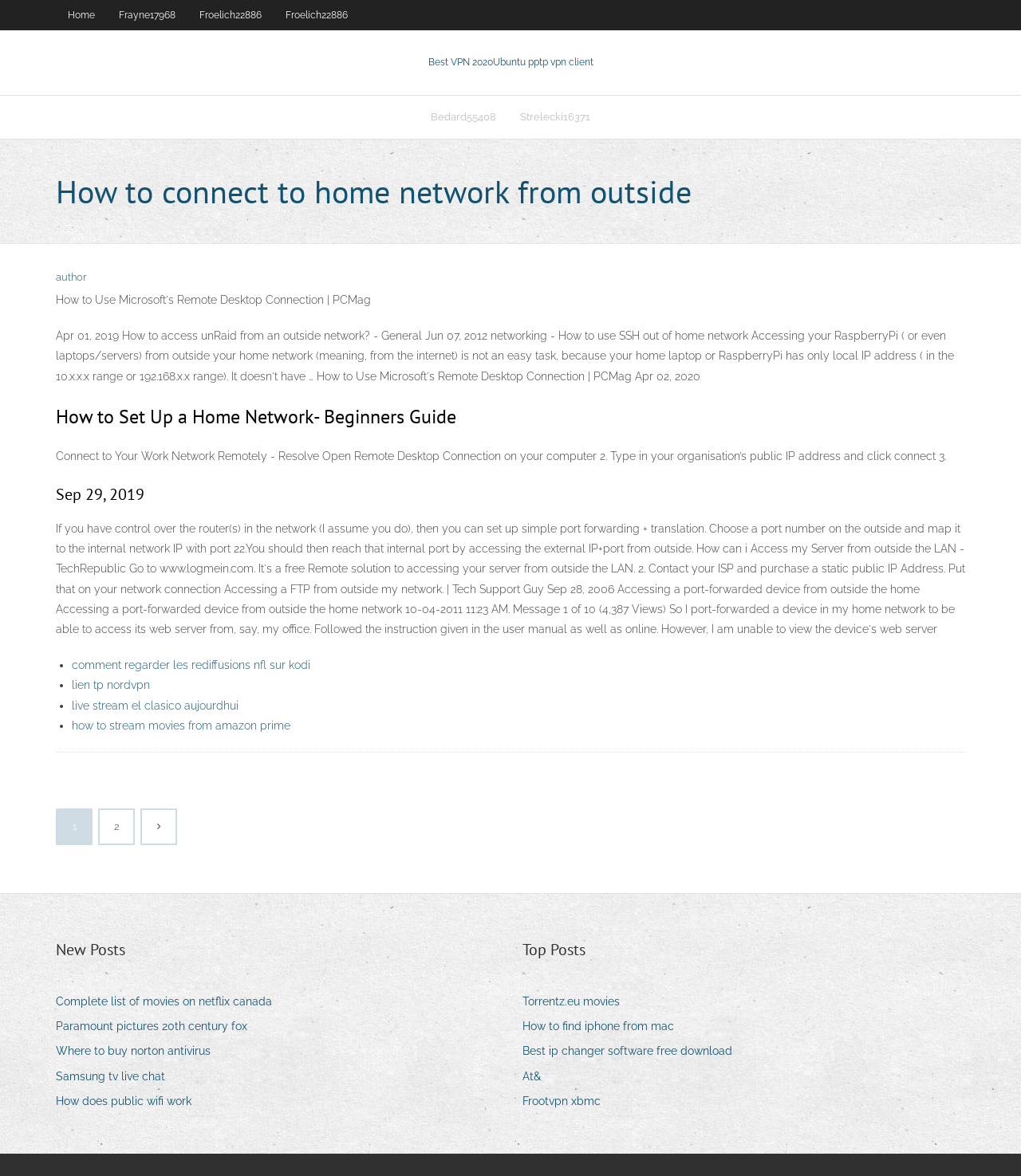Locate the bounding box coordinates of the region to be clicked to comply with the following instruction: "Click on the 'Best VPN 2020' link". The coordinates must be four float numbers between 0 and 1, in the form [left, top, right, bottom].

[0.419, 0.048, 0.482, 0.057]